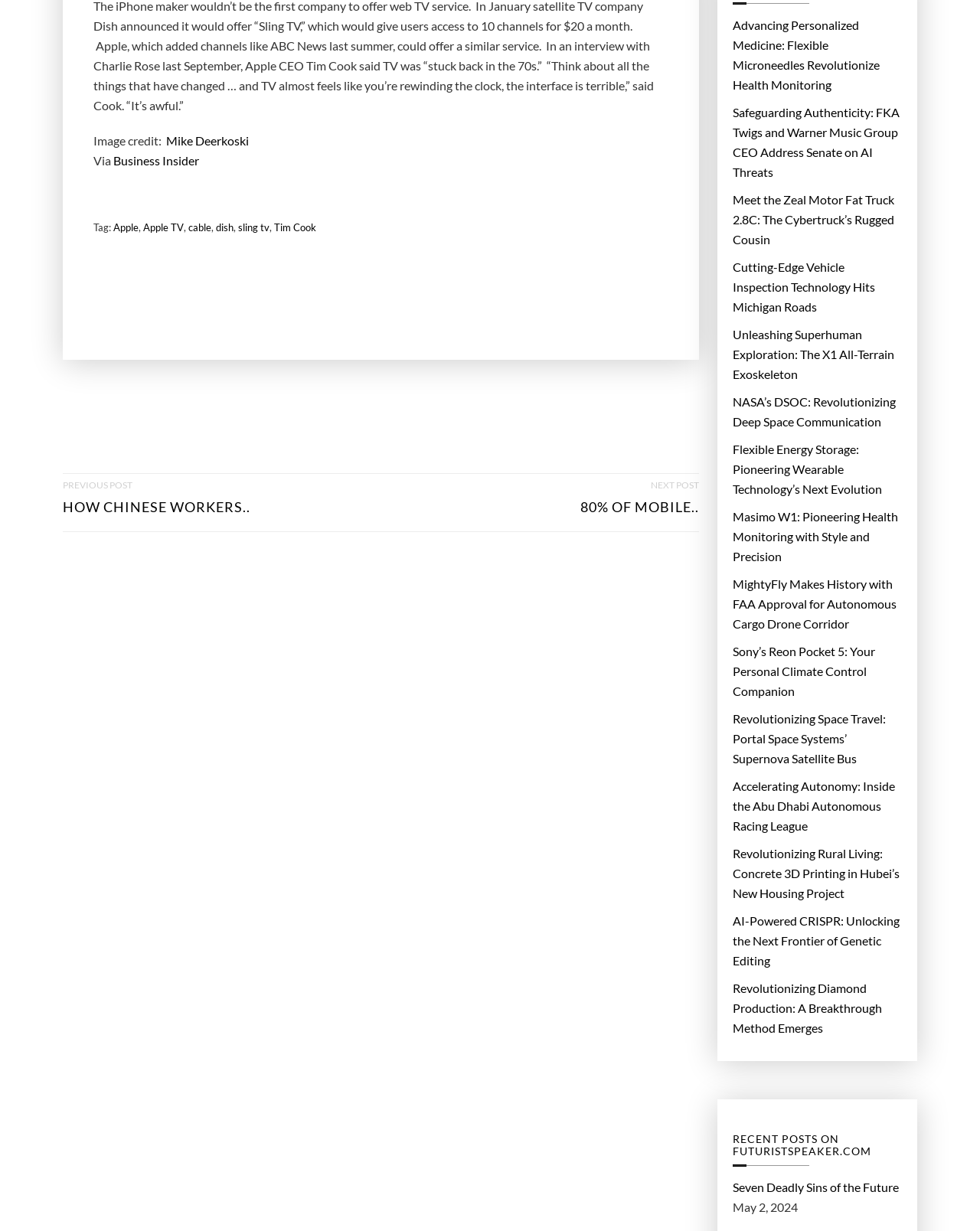Please provide a brief answer to the question using only one word or phrase: 
What is the credit for the image?

Mike Deerkoski